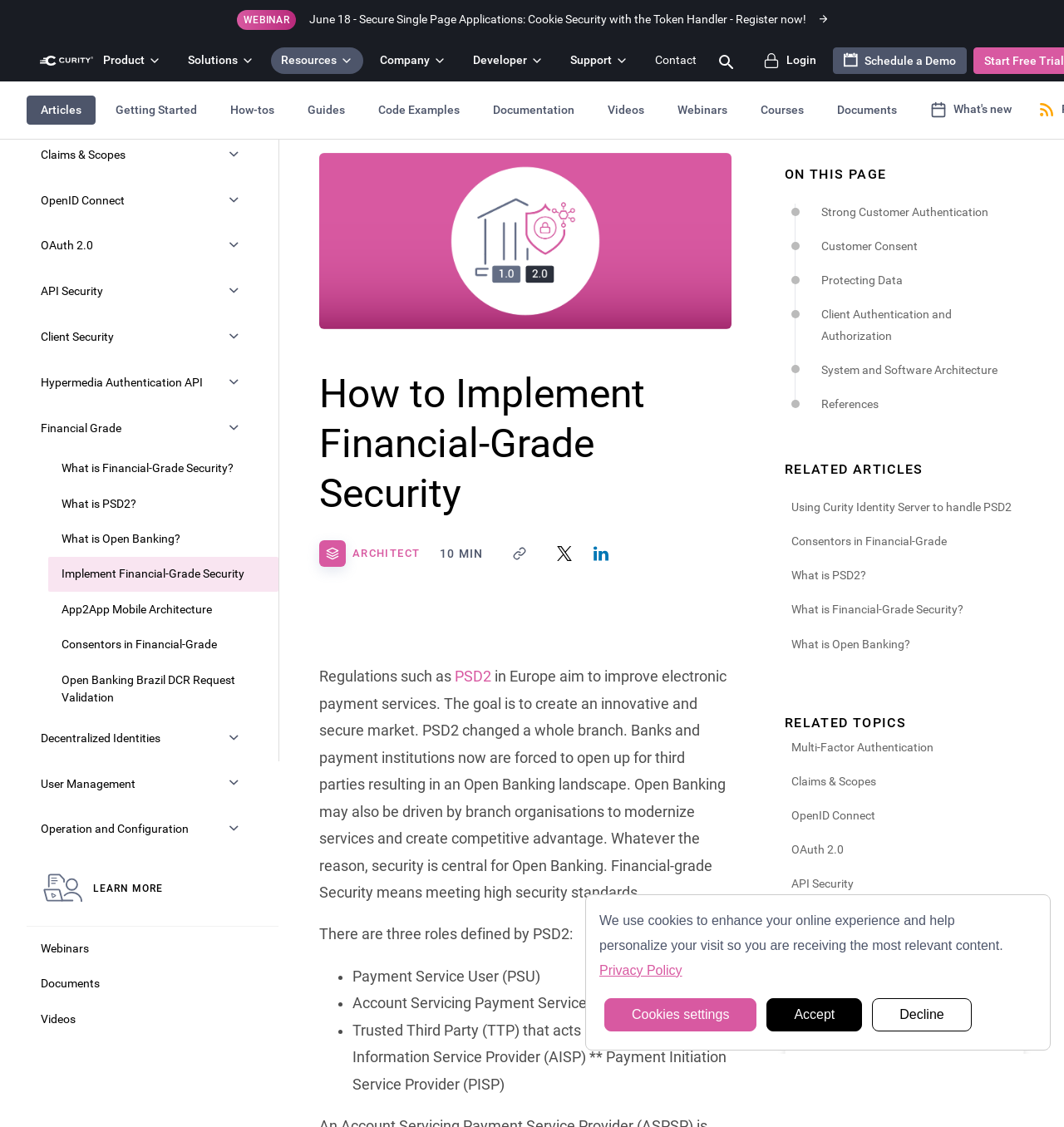How many main navigation menu items are there?
Based on the visual content, answer with a single word or a brief phrase.

7